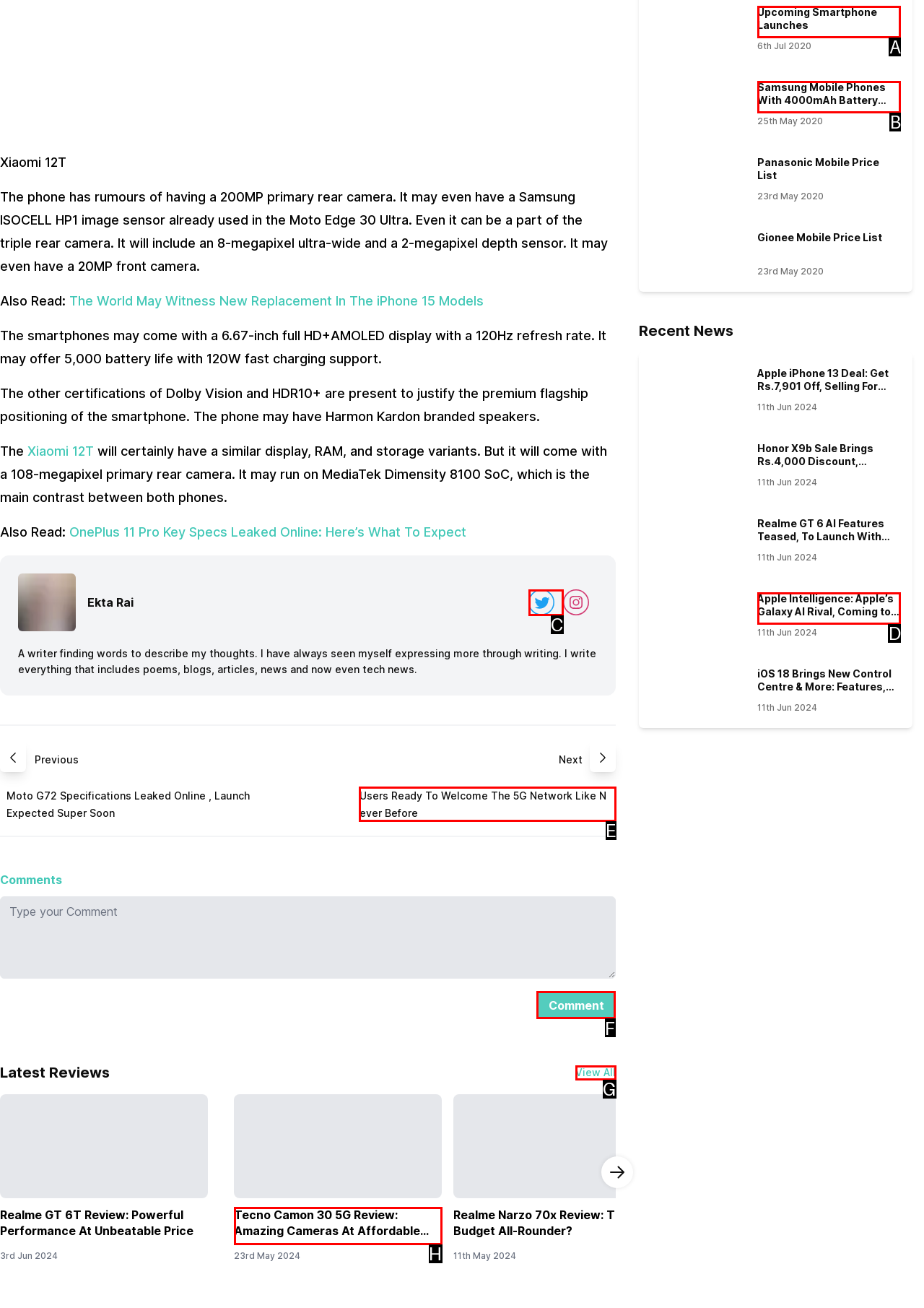Which lettered option should I select to achieve the task: Comment on the article according to the highlighted elements in the screenshot?

F